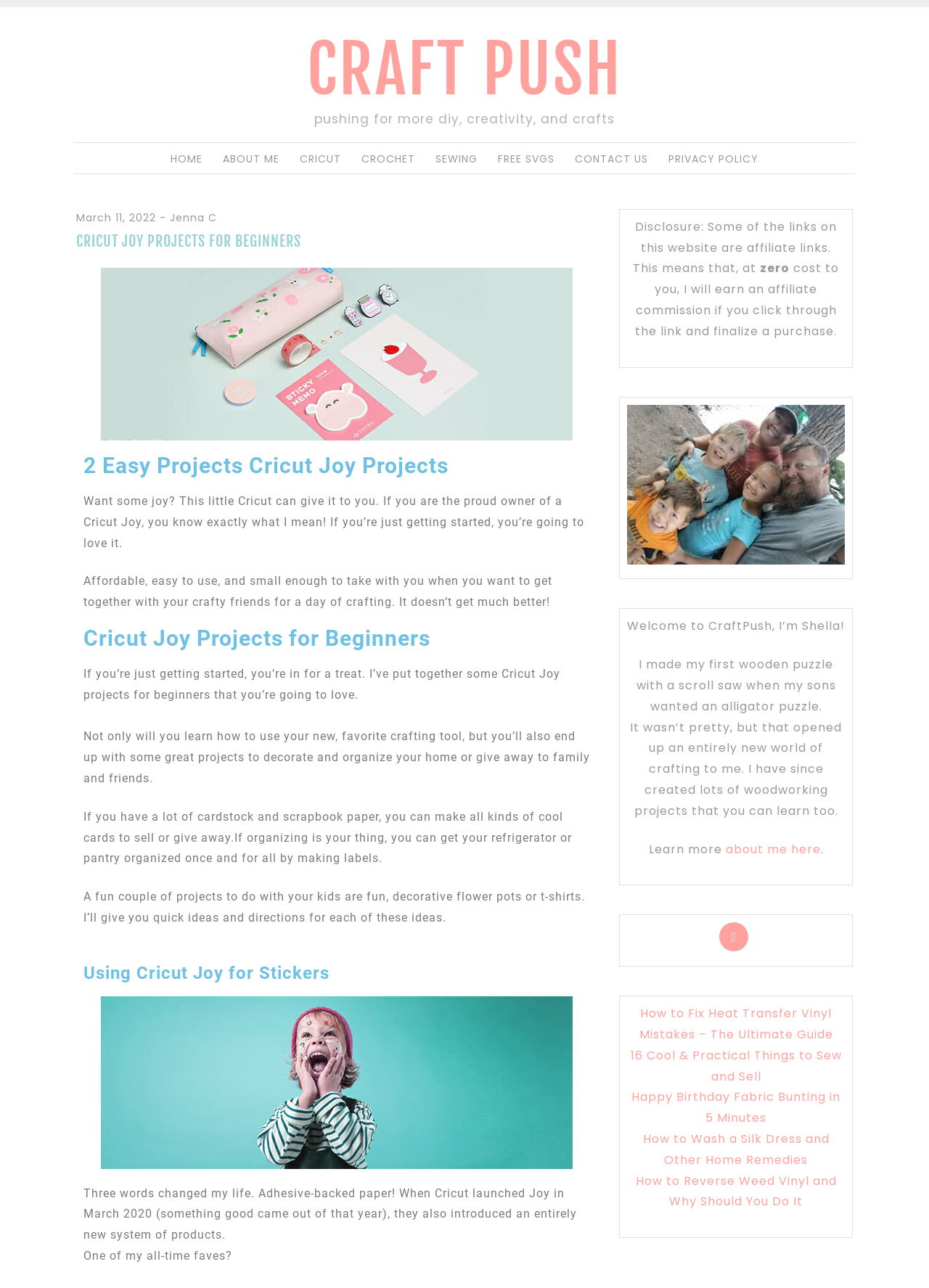Consider the image and give a detailed and elaborate answer to the question: 
What is the purpose of the affiliate links on this webpage?

I found that the purpose of the affiliate links is to earn commission by reading the disclosure statement which says 'If you click through the link and finalize a purchase, I will earn an affiliate commission at zero cost to you'.